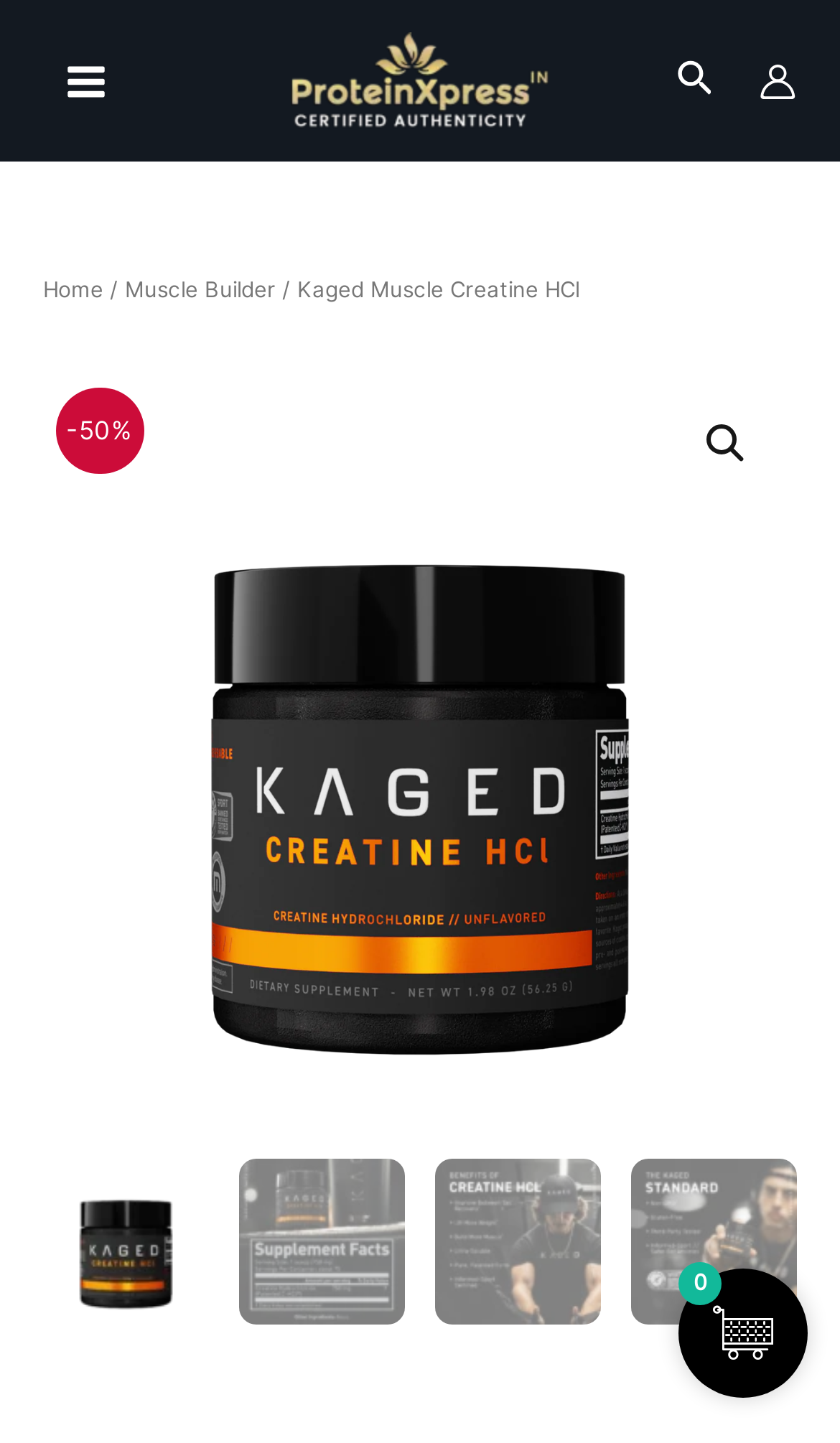Extract the bounding box coordinates for the UI element described as: "Leave a Comment".

None